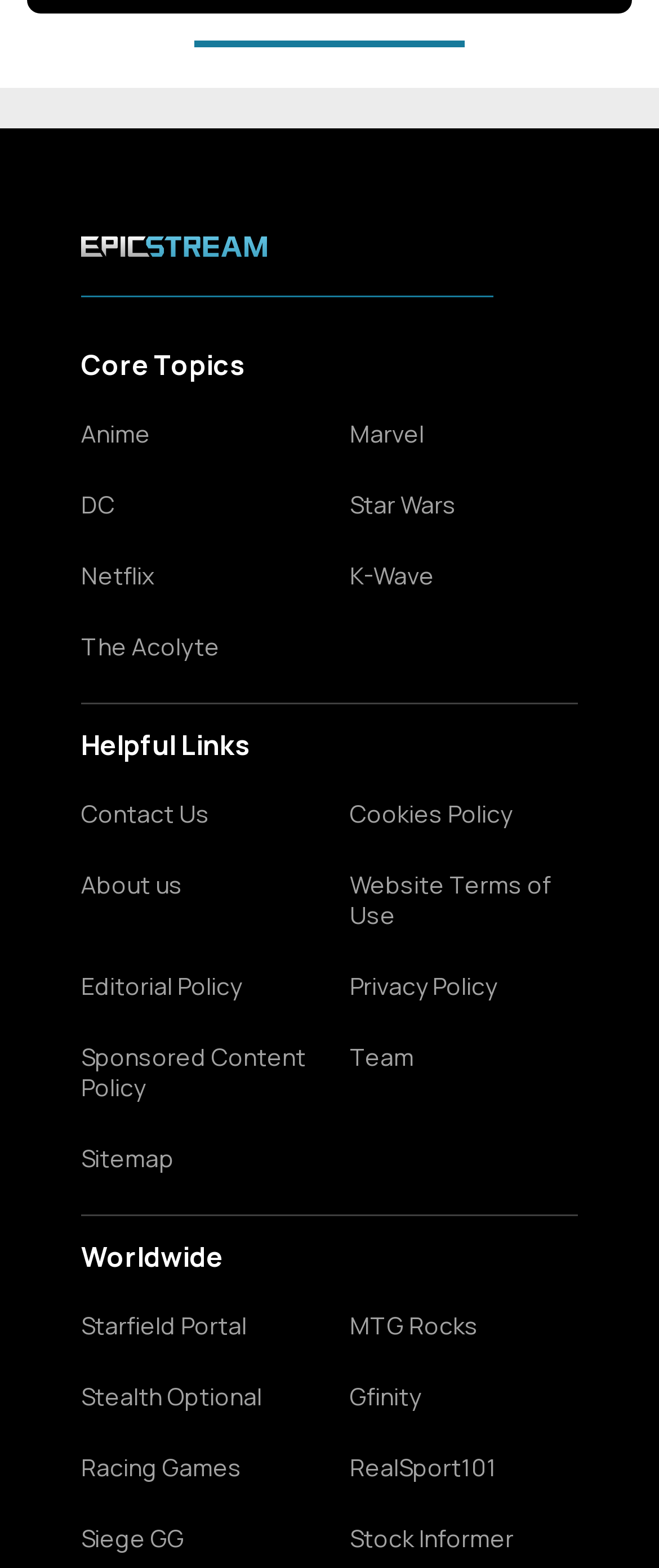Please locate the UI element described by "Gfinity" and provide its bounding box coordinates.

[0.531, 0.842, 0.877, 0.862]